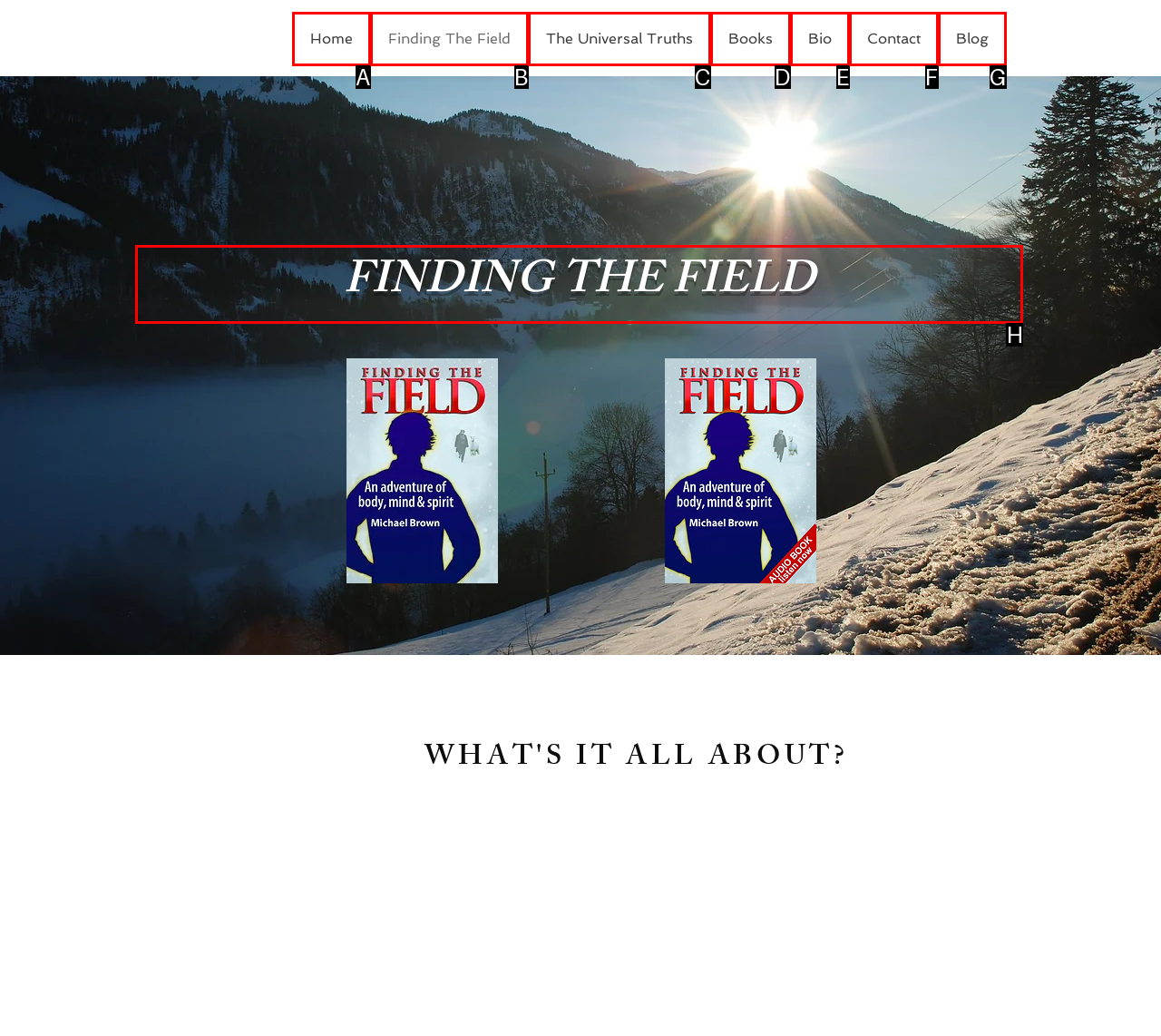Indicate which lettered UI element to click to fulfill the following task: Click on 'Posts' navigation
Provide the letter of the correct option.

None